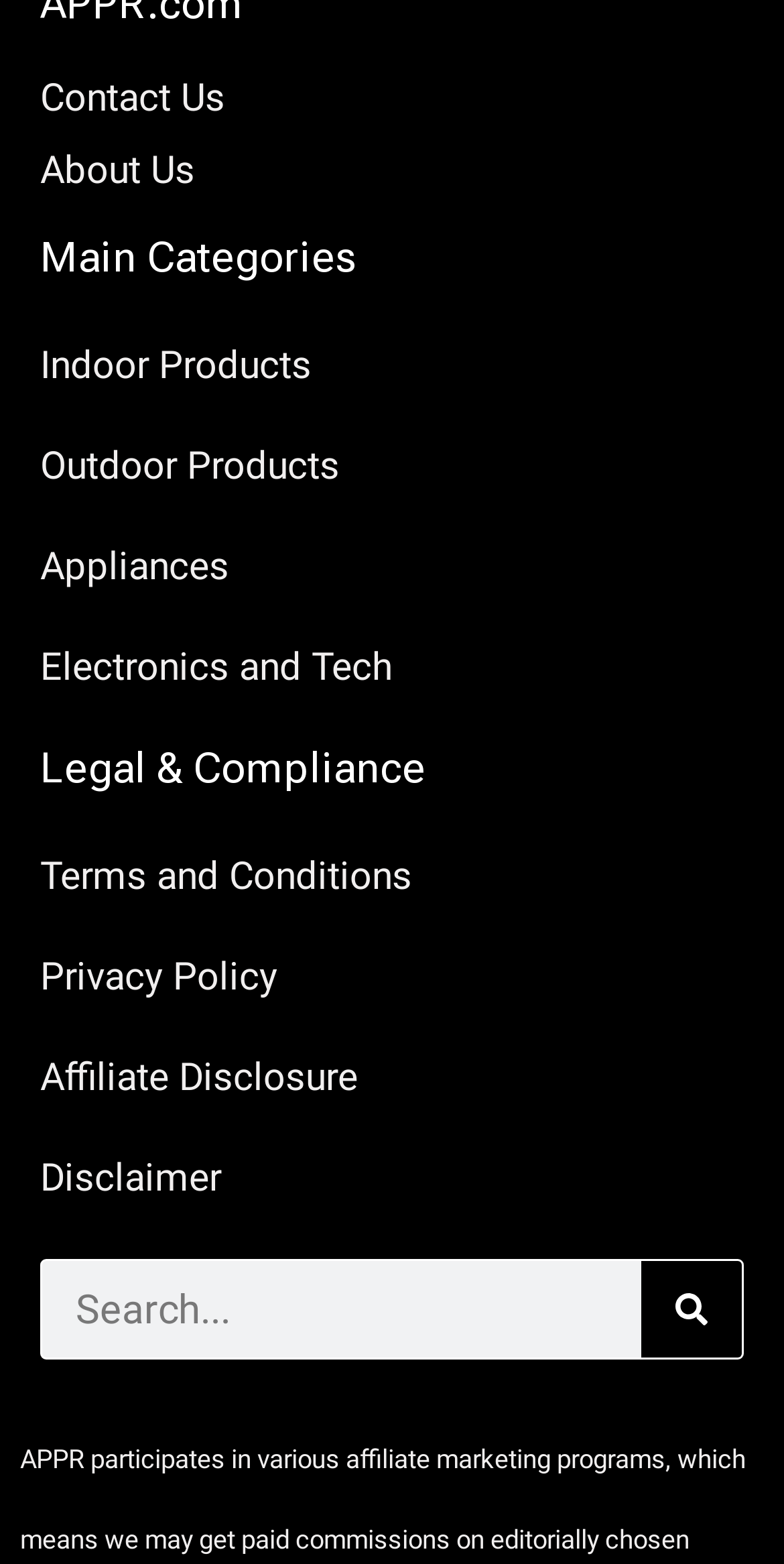Please answer the following question using a single word or phrase: What is the purpose of the search box?

To search